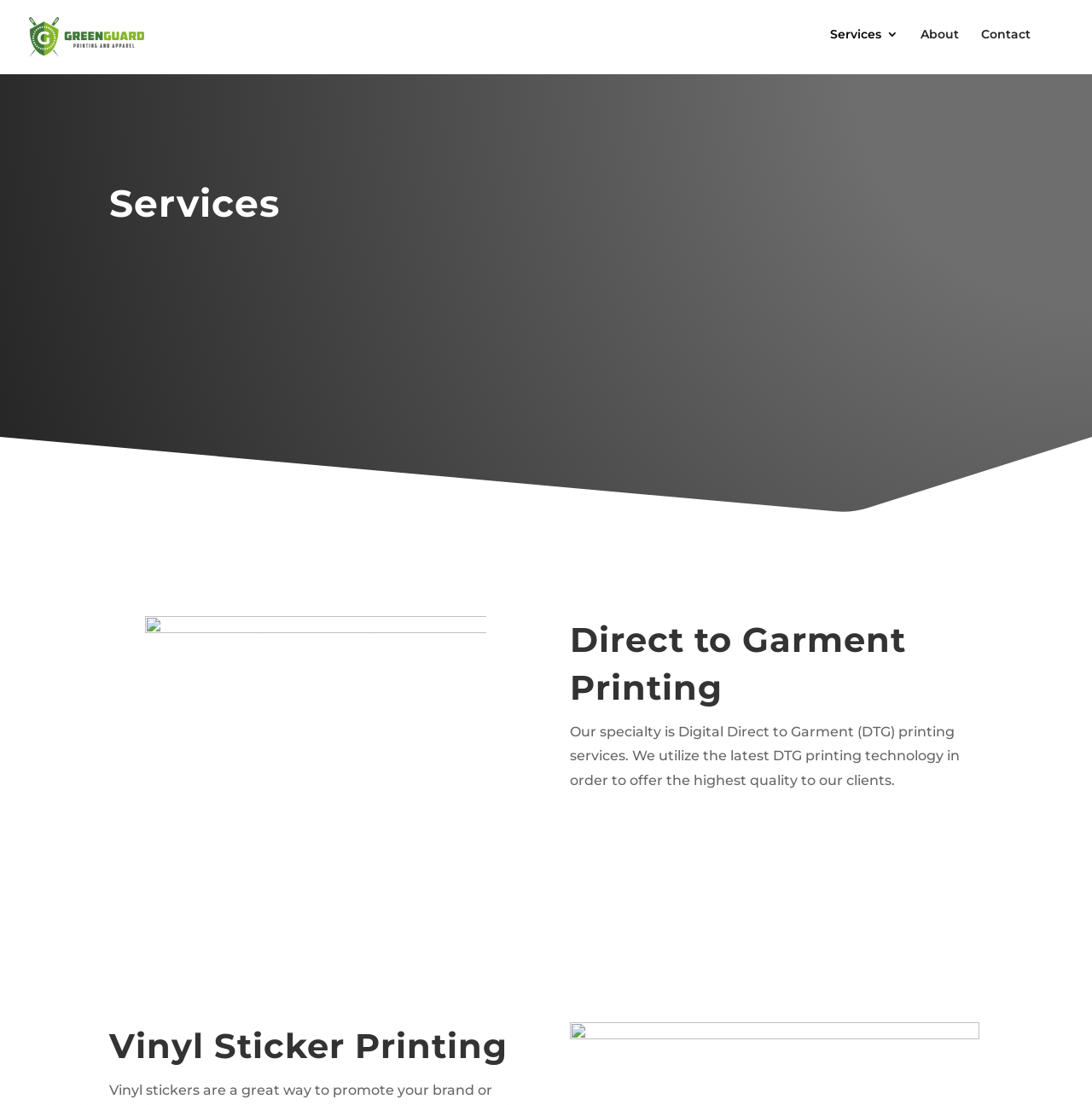What is the company name?
Look at the image and respond with a single word or a short phrase.

Green Guard Printing & Apparel